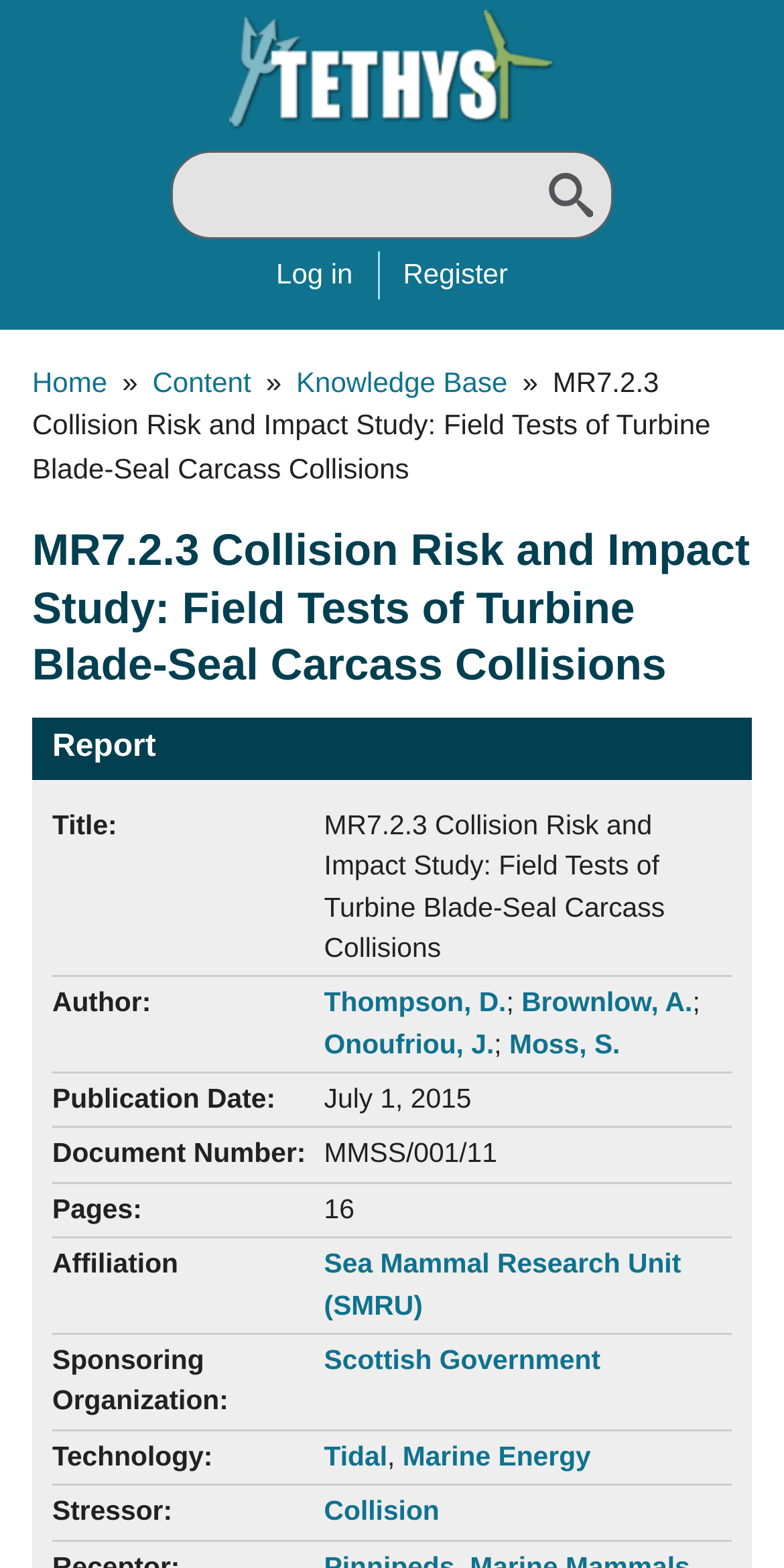Locate the bounding box coordinates of the clickable region necessary to complete the following instruction: "Go to the home page". Provide the coordinates in the format of four float numbers between 0 and 1, i.e., [left, top, right, bottom].

[0.041, 0.233, 0.137, 0.254]